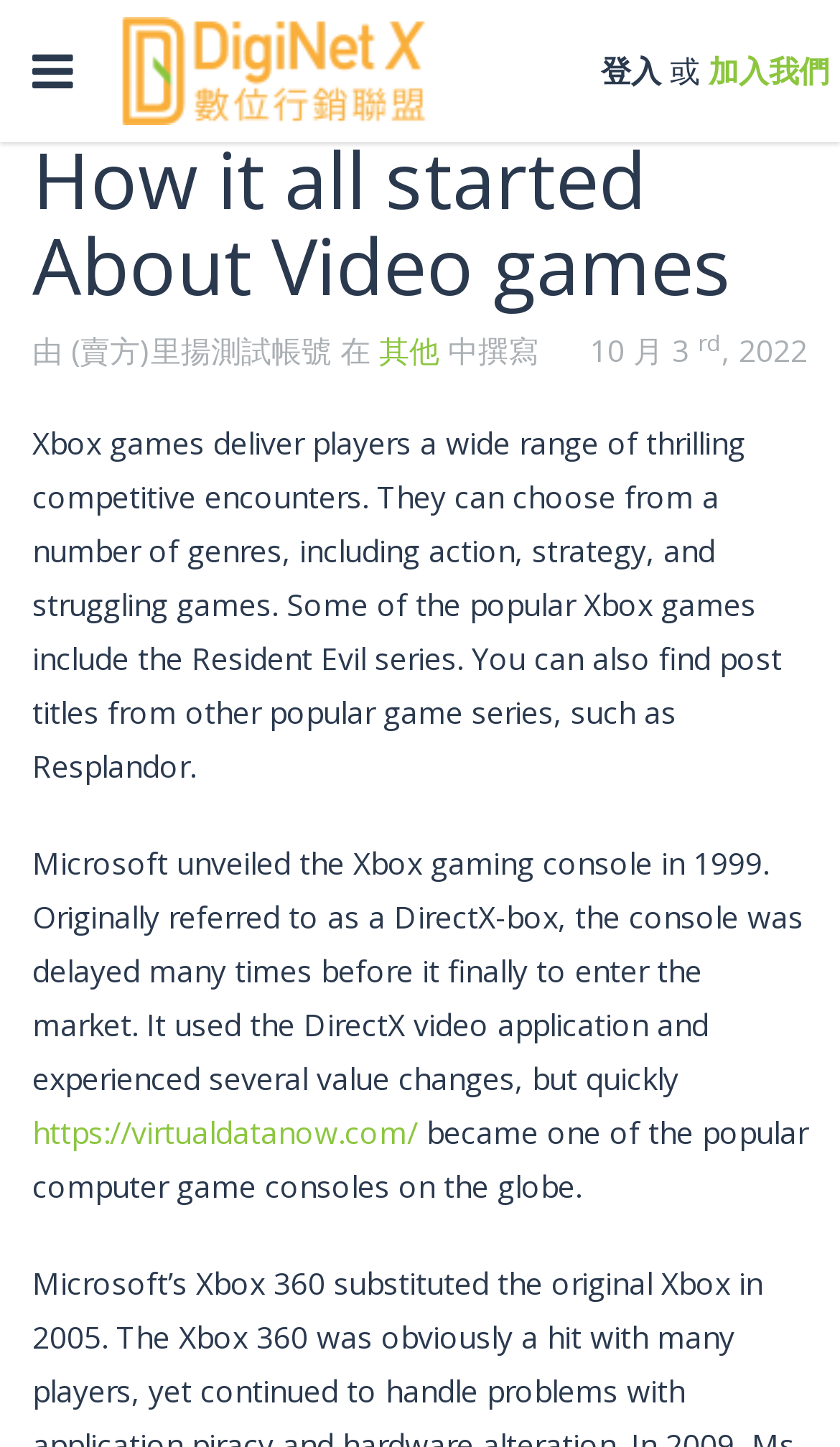Extract the main heading from the webpage content.

How it all started About Video games